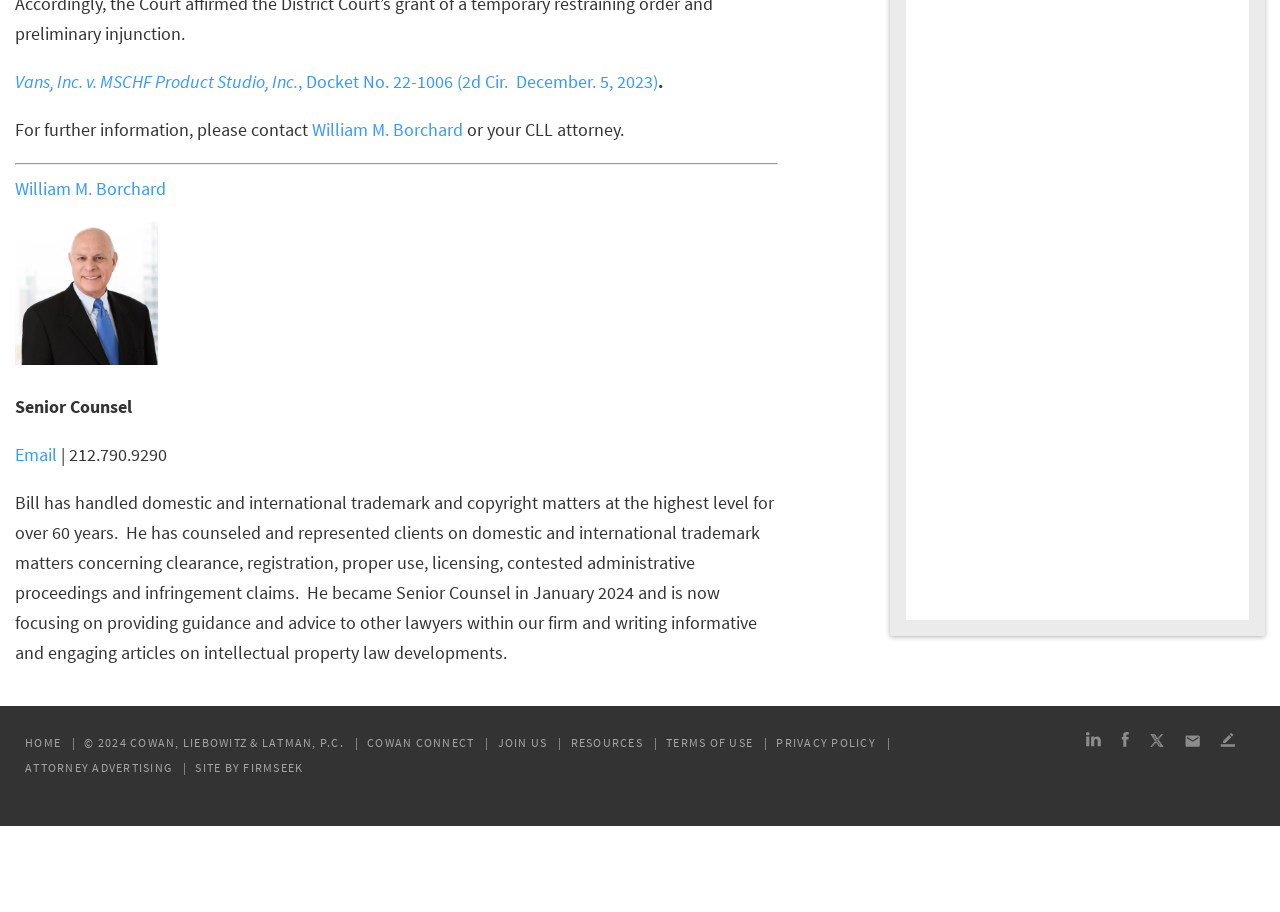Locate the UI element that matches the description Home in the webpage screenshot. Return the bounding box coordinates in the format (top-left x, top-left y, bottom-right x, bottom-right y), with values ranging from 0 to 1.

[0.02, 0.807, 0.048, 0.822]